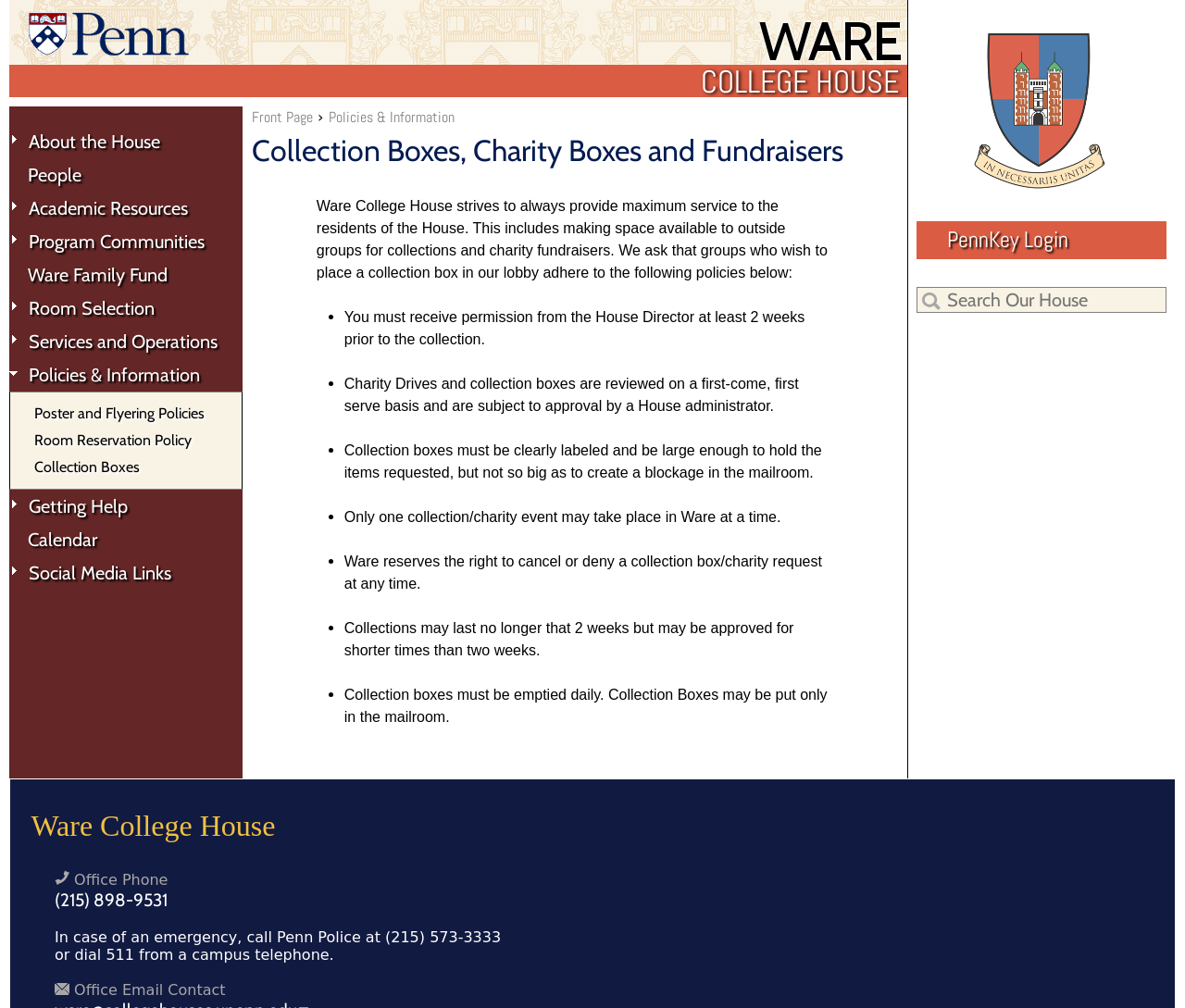Pinpoint the bounding box coordinates of the clickable area needed to execute the instruction: "Contact the Office via email". The coordinates should be specified as four float numbers between 0 and 1, i.e., [left, top, right, bottom].

[0.046, 0.973, 0.991, 0.99]